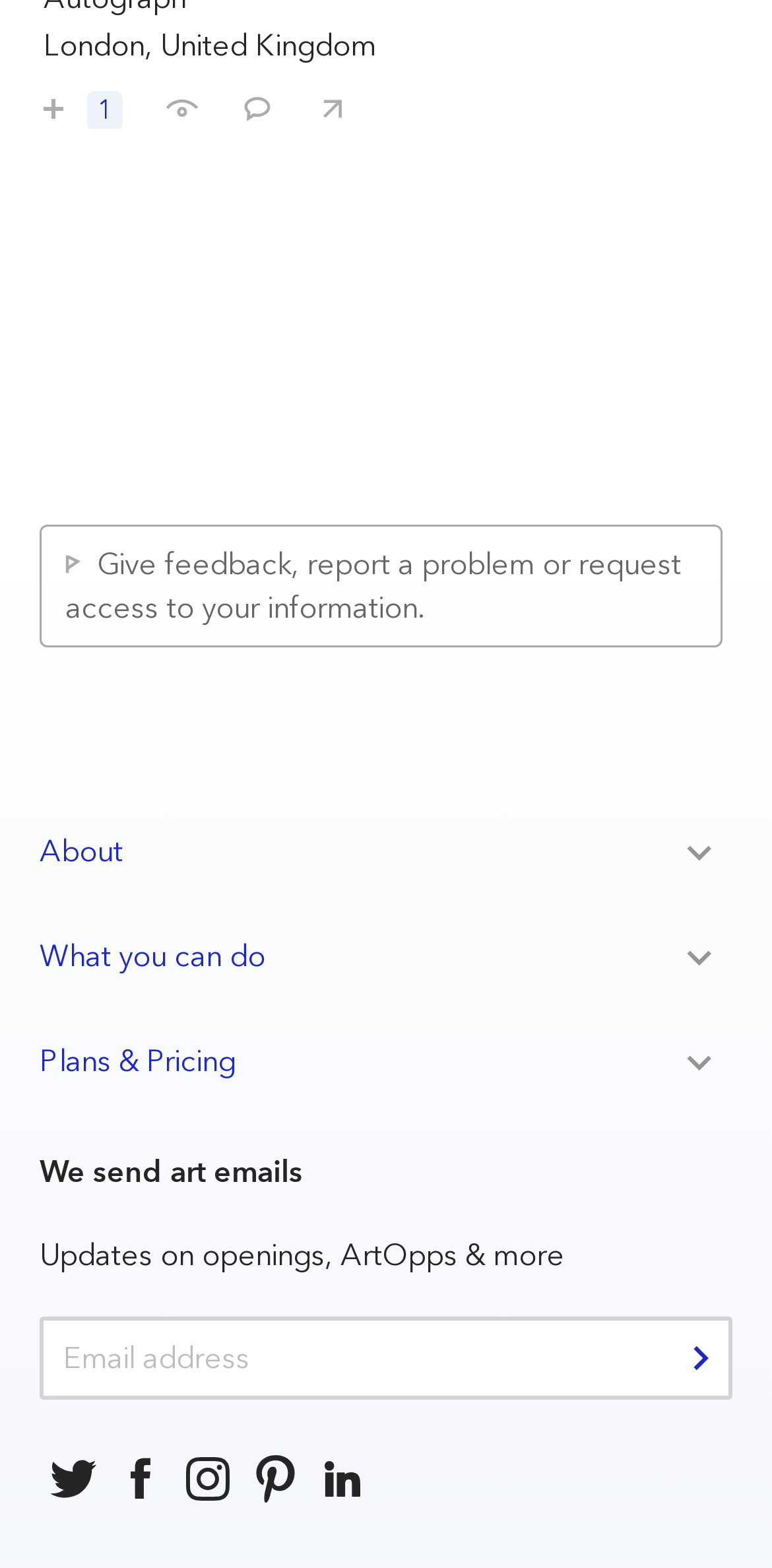Find the bounding box coordinates of the clickable element required to execute the following instruction: "Save Ernest Cole: A Lens in Exile". Provide the coordinates as four float numbers between 0 and 1, i.e., [left, top, right, bottom].

[0.018, 0.045, 0.185, 0.083]